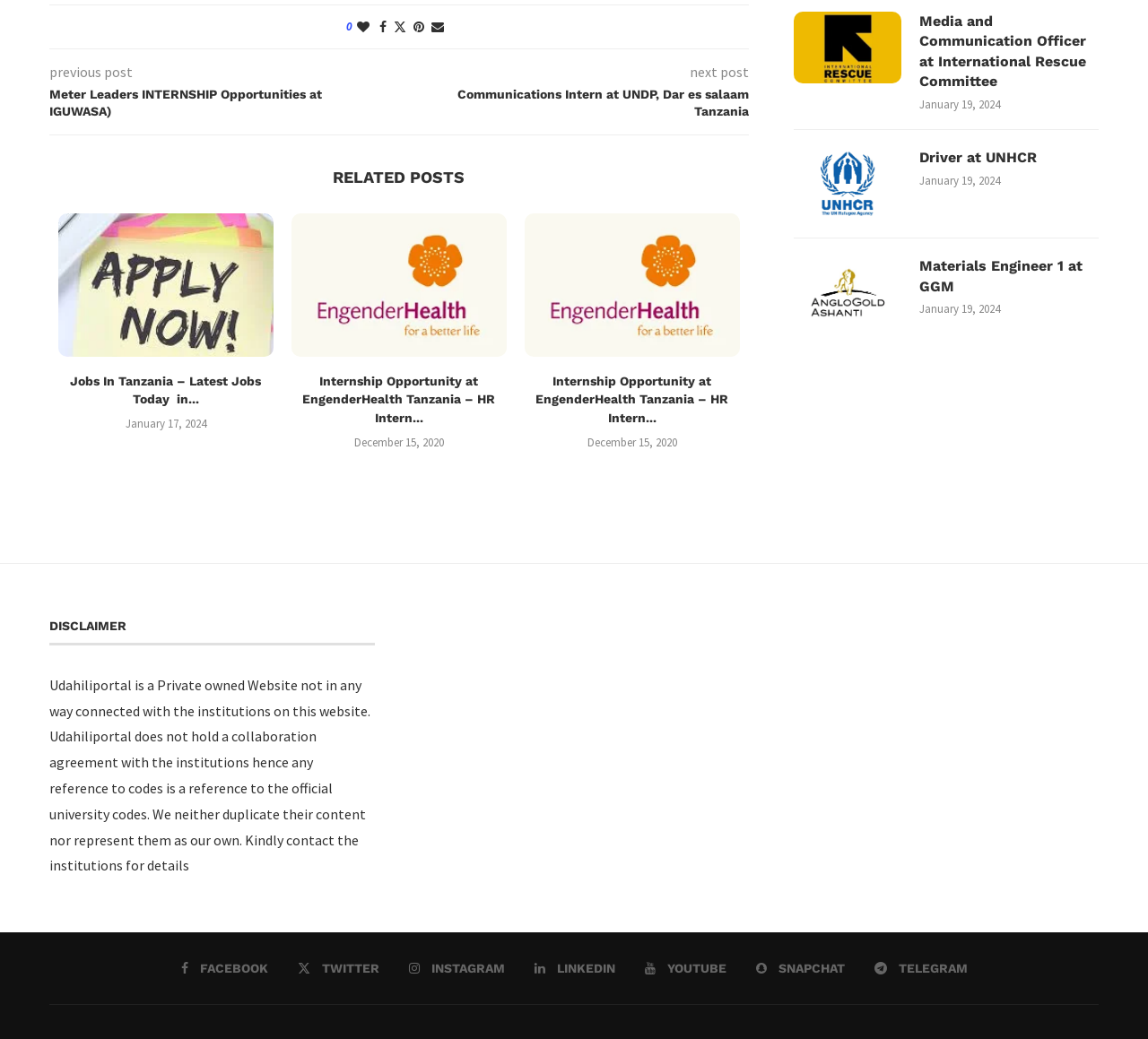Please identify the bounding box coordinates of the region to click in order to complete the task: "Click on 'Internship Opportunity at EngenderHealth Tanzania – HR Intern Job Code: 1150'". The coordinates must be four float numbers between 0 and 1, specified as [left, top, right, bottom].

[0.254, 0.205, 0.441, 0.343]